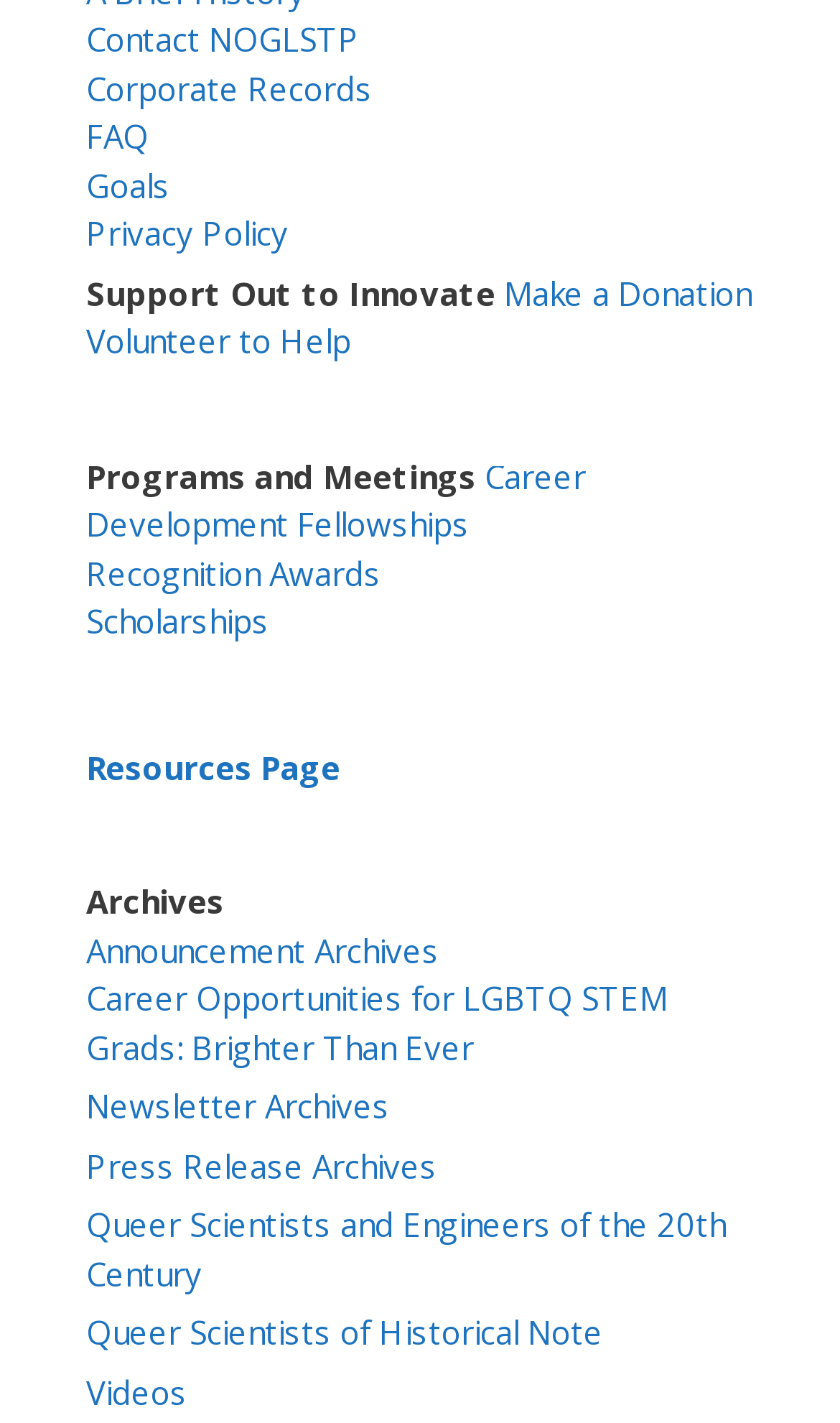Please answer the following question as detailed as possible based on the image: 
What is the organization's goal?

The goal of the organization can be inferred from the StaticText element 'Support Out to Innovate' which is a prominent element on the webpage, indicating that the organization's goal is to support innovation.